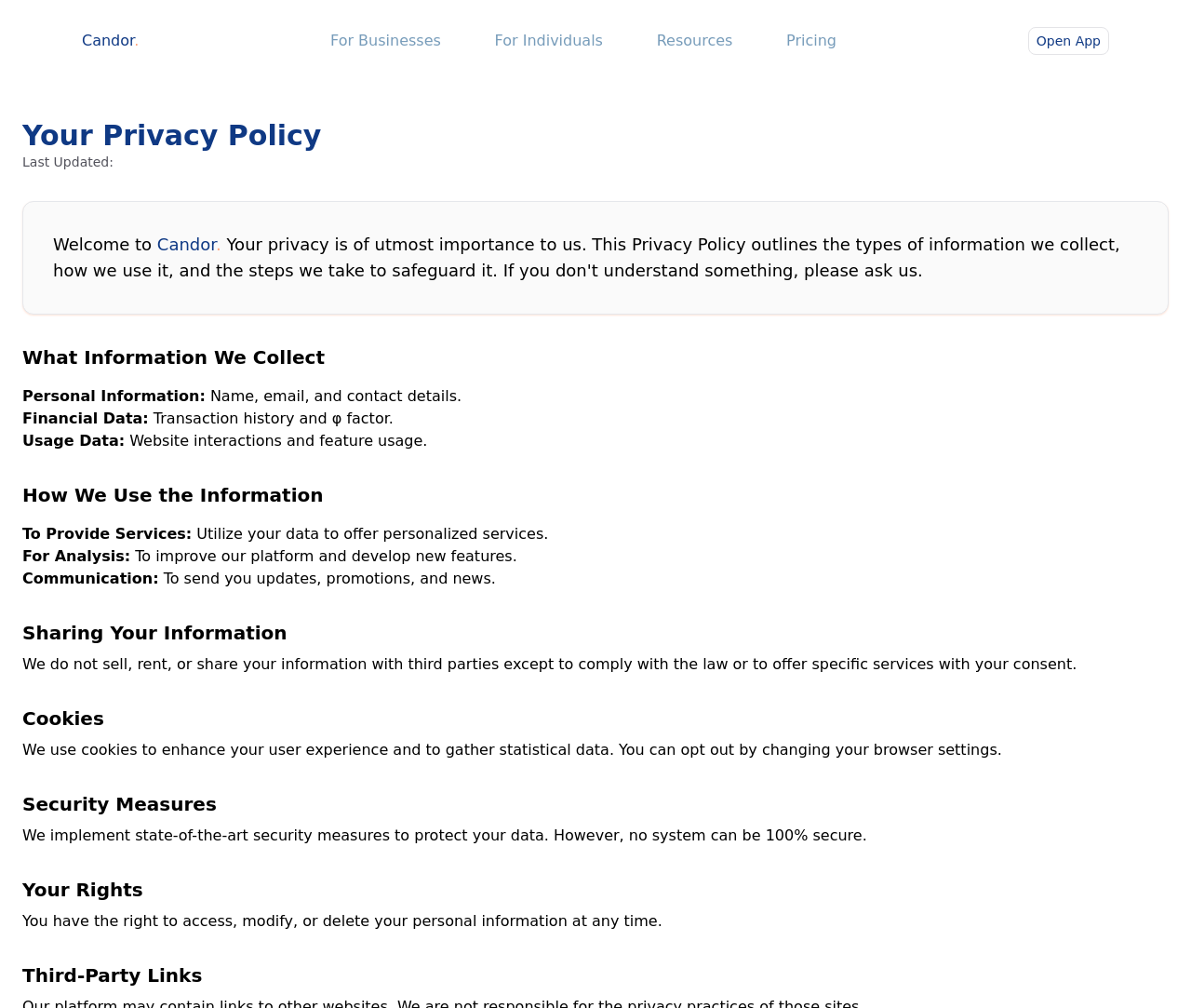Construct a comprehensive caption that outlines the webpage's structure and content.

The webpage is titled "Candor" and has a logo at the top left corner. Below the logo, there are five navigation links: "For Businesses", "For Individuals", "Resources", "Pricing", and "Open App", which are aligned horizontally across the top of the page.

Below the navigation links, there is a heading "Your Privacy Policy" followed by a "Last Updated" label. The main content of the page is divided into several sections, each with a heading and descriptive text. The sections are arranged vertically, with the first section starting from the top left corner of the page.

The first section is titled "What Information We Collect" and lists three types of information: Personal Information, Financial Data, and Usage Data. Each type of information has a brief description.

The second section is titled "How We Use the Information" and explains how the collected information is used to provide services, for analysis, and for communication.

The third section is titled "Sharing Your Information" and states that the website does not sell, rent, or share user information with third parties except to comply with the law or to offer specific services with user consent.

The fourth section is titled "Cookies" and explains that the website uses cookies to enhance user experience and gather statistical data, with an option to opt out.

The fifth section is titled "Security Measures" and describes the website's security measures to protect user data.

The sixth section is titled "Your Rights" and informs users of their right to access, modify, or delete their personal information at any time.

The last section is titled "Third-Party Links" and is located at the bottom of the page.